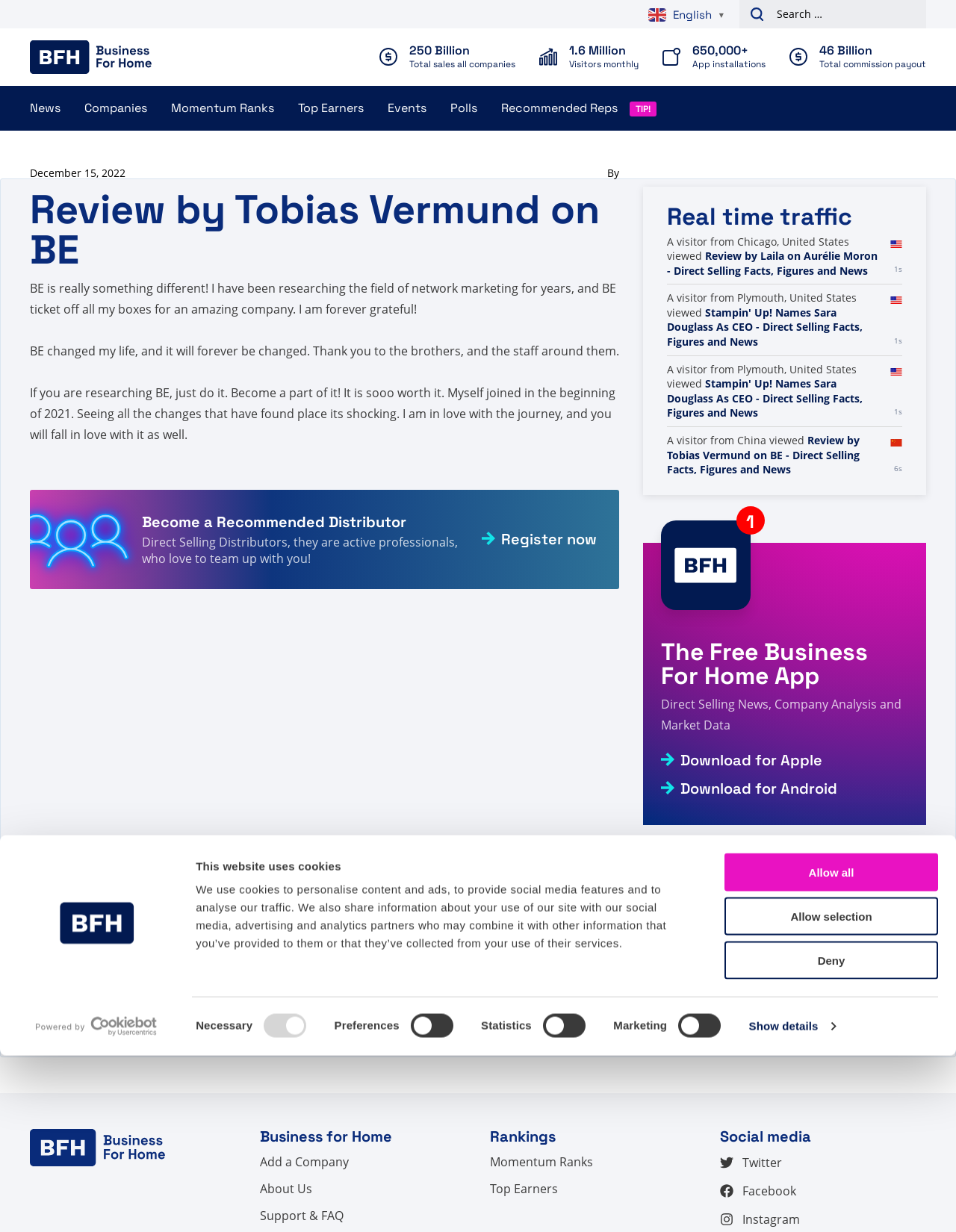Give a short answer using one word or phrase for the question:
How many visitors are there monthly?

1.6 Million